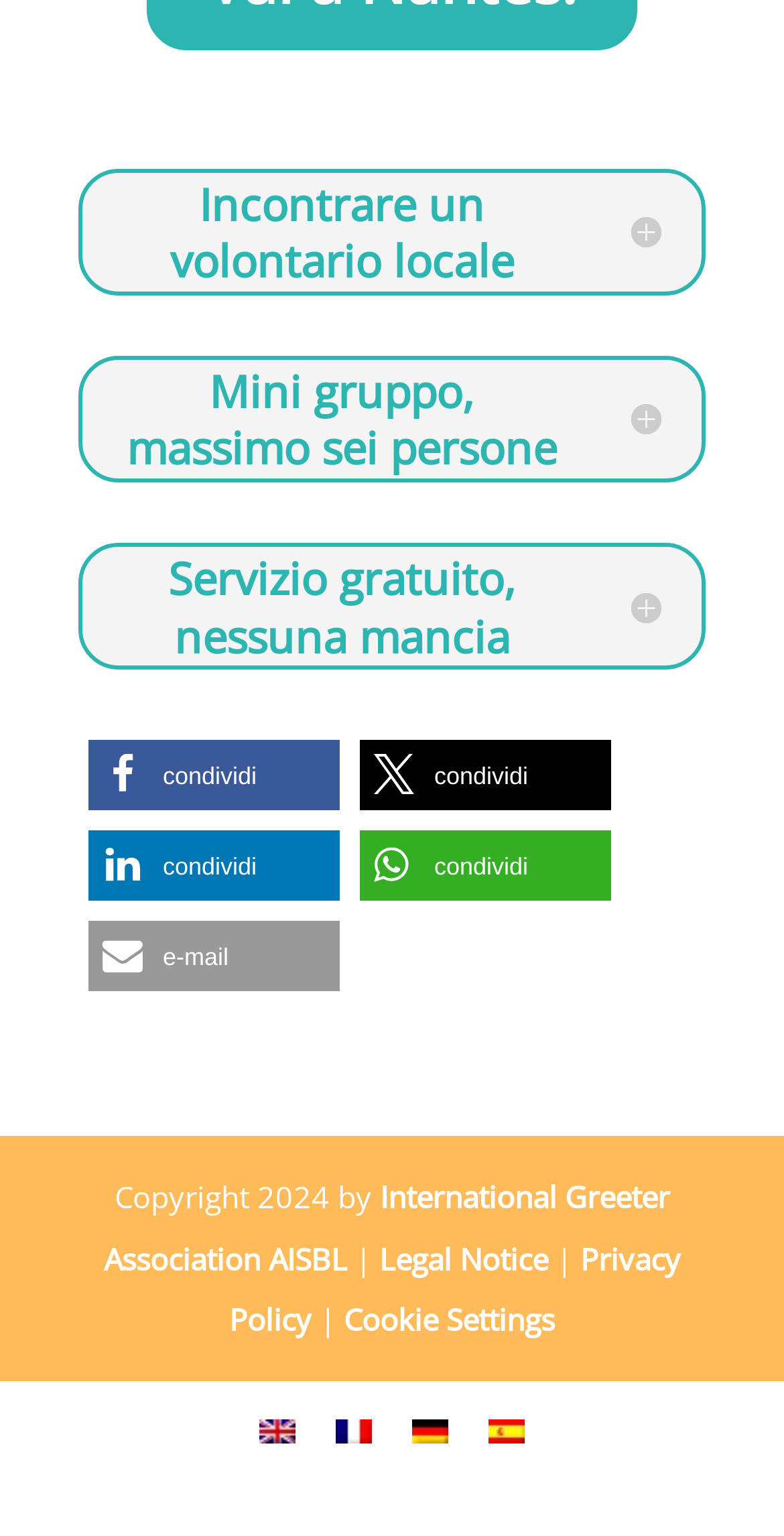Can you find the bounding box coordinates for the element to click on to achieve the instruction: "Share on Facebook"?

[0.113, 0.482, 0.433, 0.528]